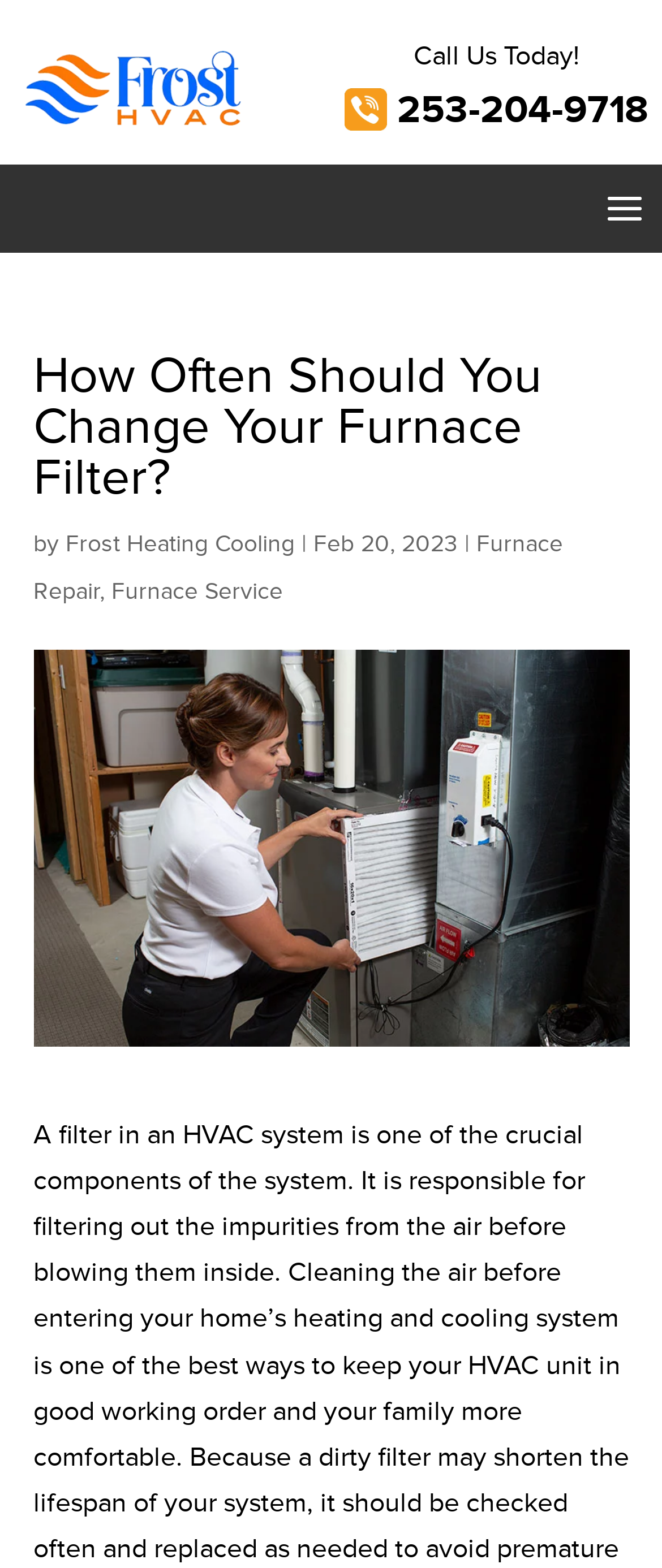Please determine the heading text of this webpage.

How Often Should You Change Your Furnace Filter?